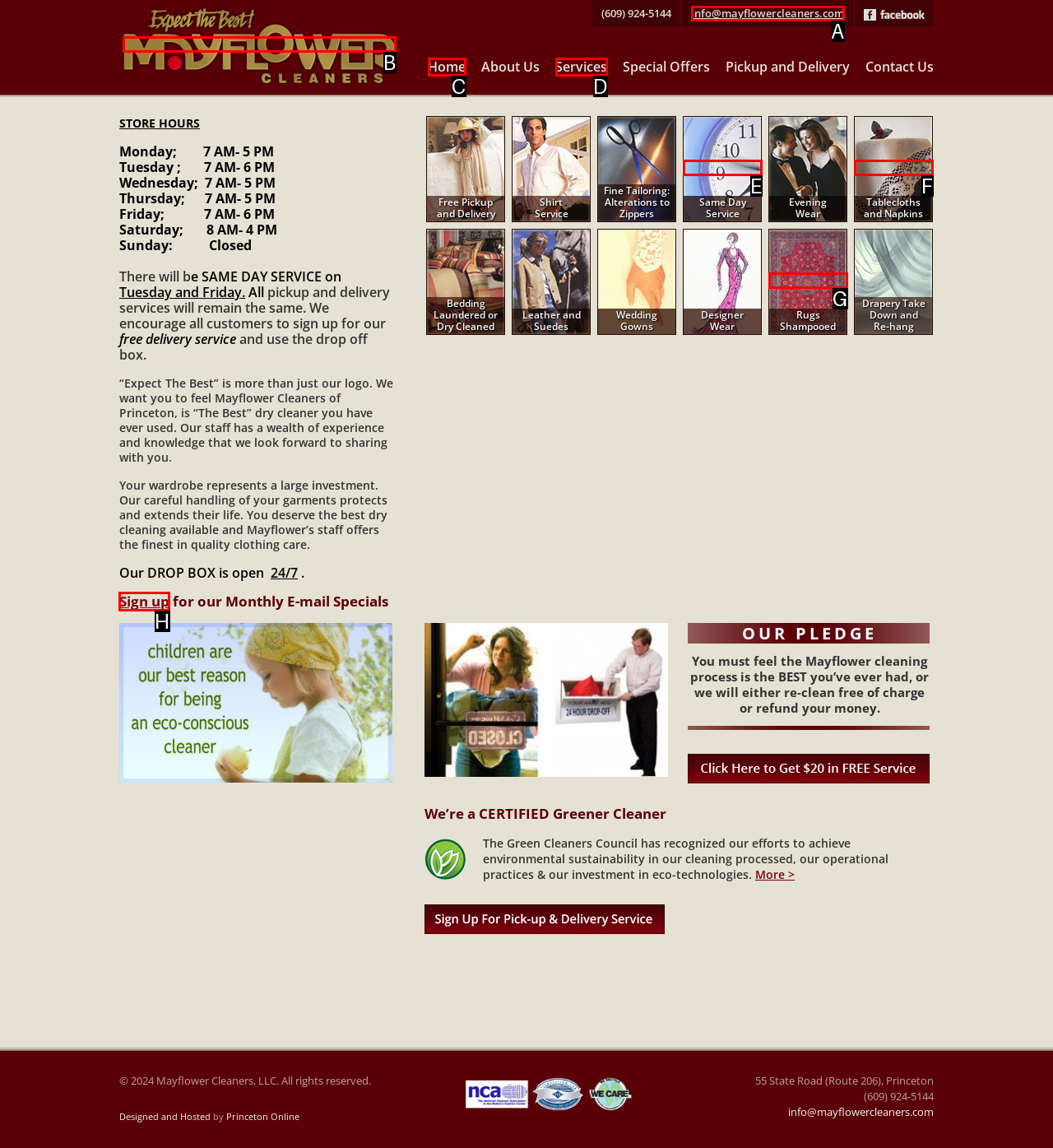Among the marked elements in the screenshot, which letter corresponds to the UI element needed for the task: Sign up for the Monthly E-mail Specials?

H